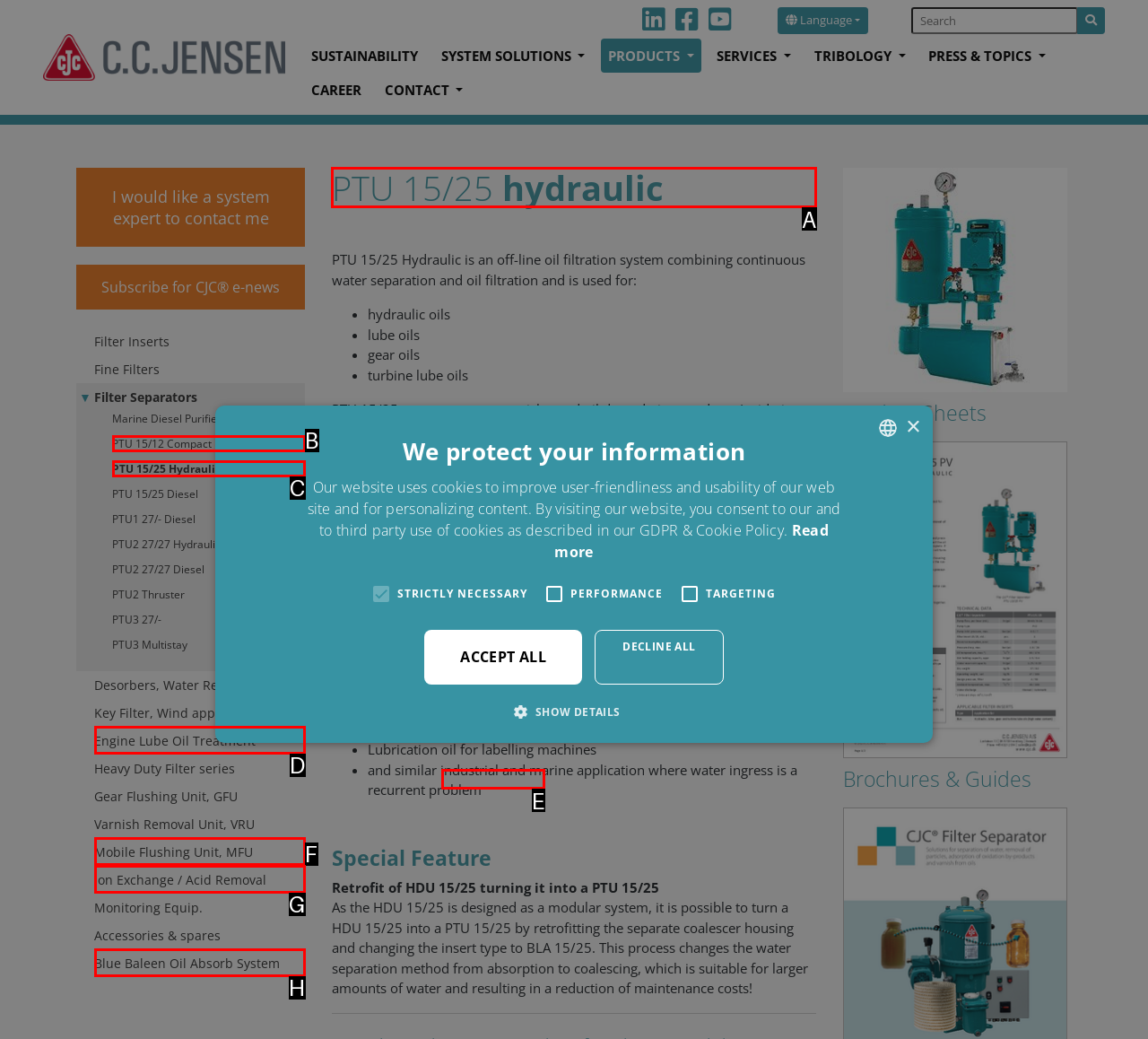Choose the letter that corresponds to the correct button to accomplish the task: Learn more about PTU 15/25 Hydraulic
Reply with the letter of the correct selection only.

A